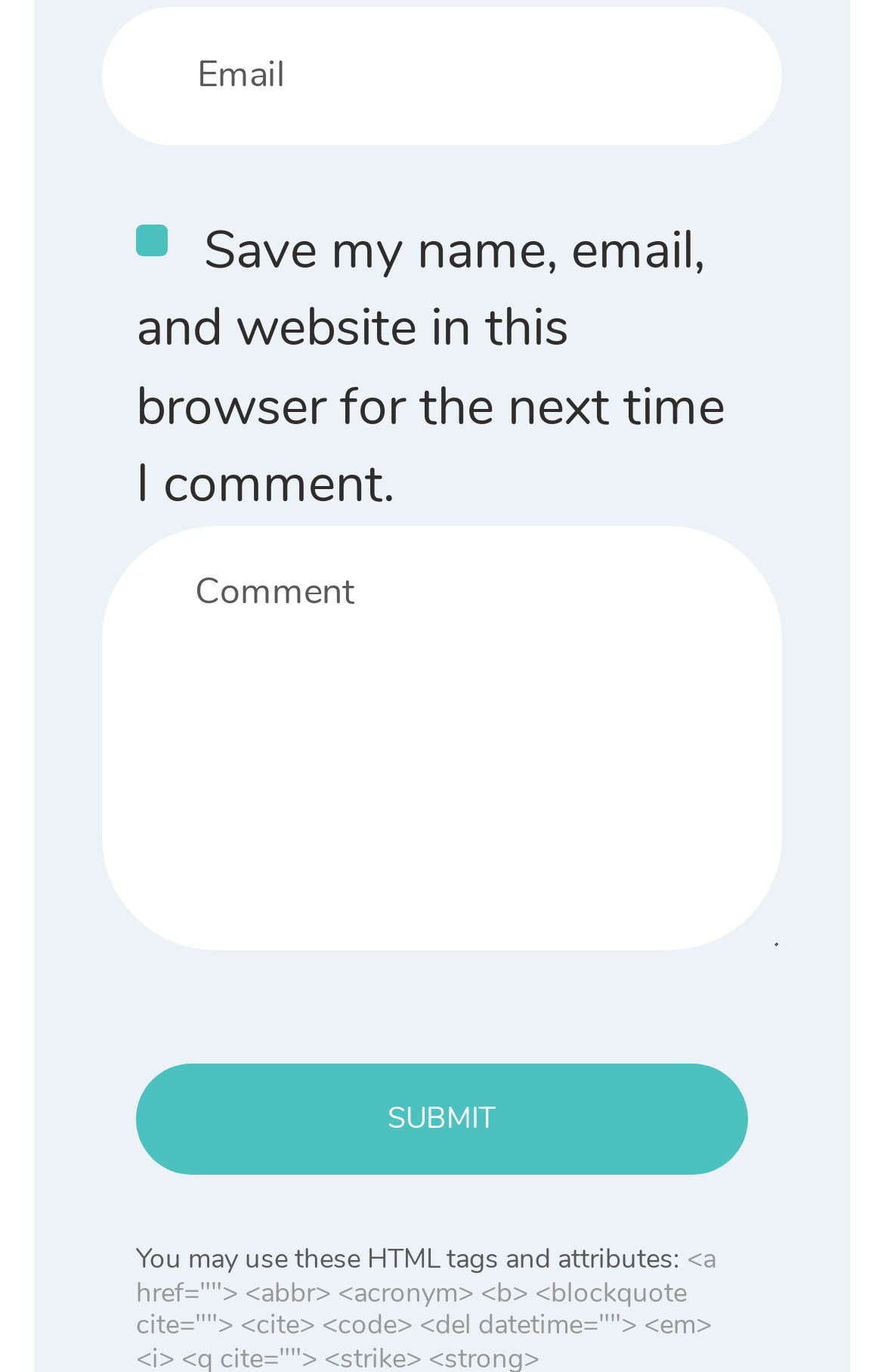Extract the bounding box coordinates for the UI element described by the text: "Submit". The coordinates should be in the form of [left, top, right, bottom] with values between 0 and 1.

[0.154, 0.775, 0.846, 0.857]